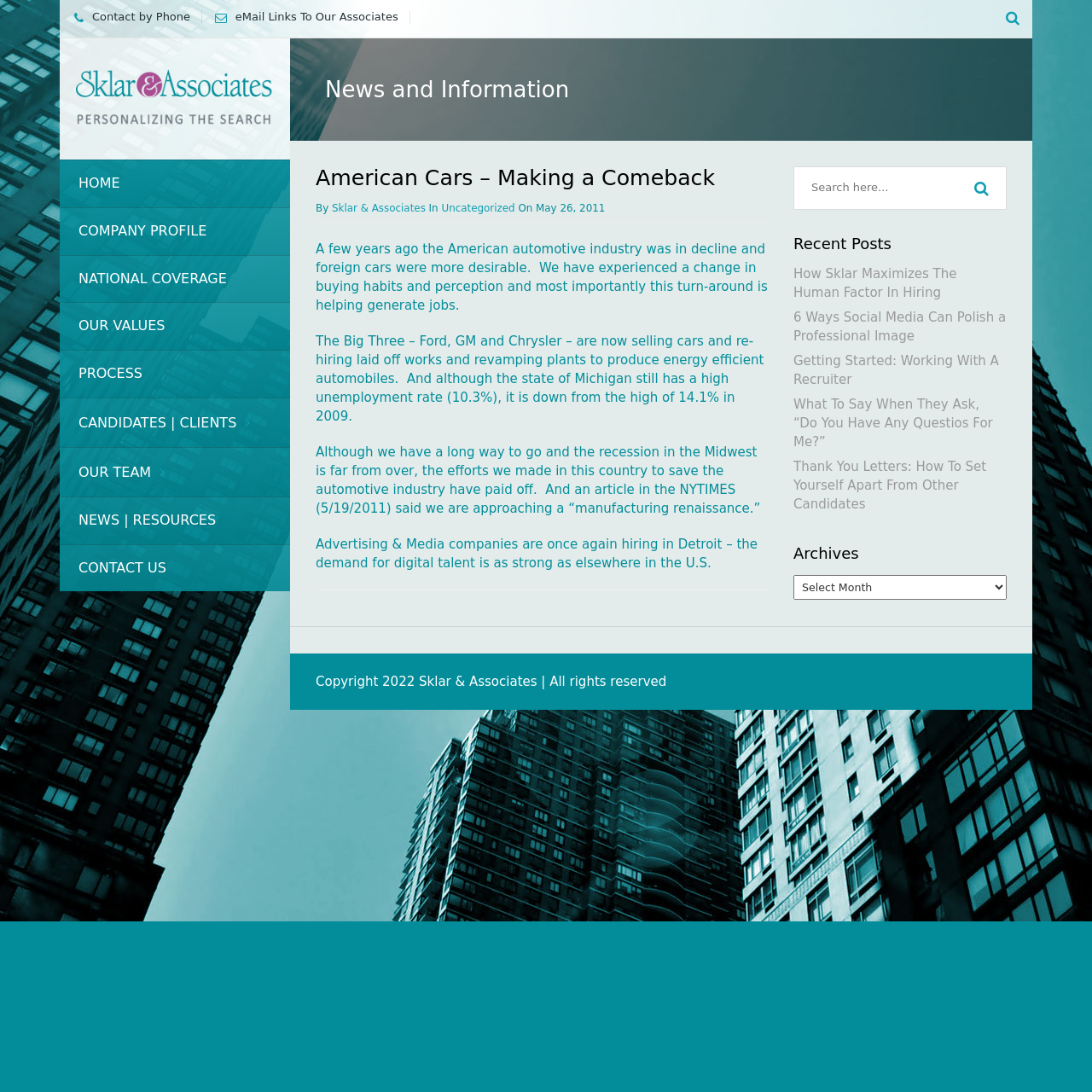Bounding box coordinates are specified in the format (top-left x, top-left y, bottom-right x, bottom-right y). All values are floating point numbers bounded between 0 and 1. Please provide the bounding box coordinate of the region this sentence describes: eMail Links To Our Associates

[0.189, 0.009, 0.365, 0.021]